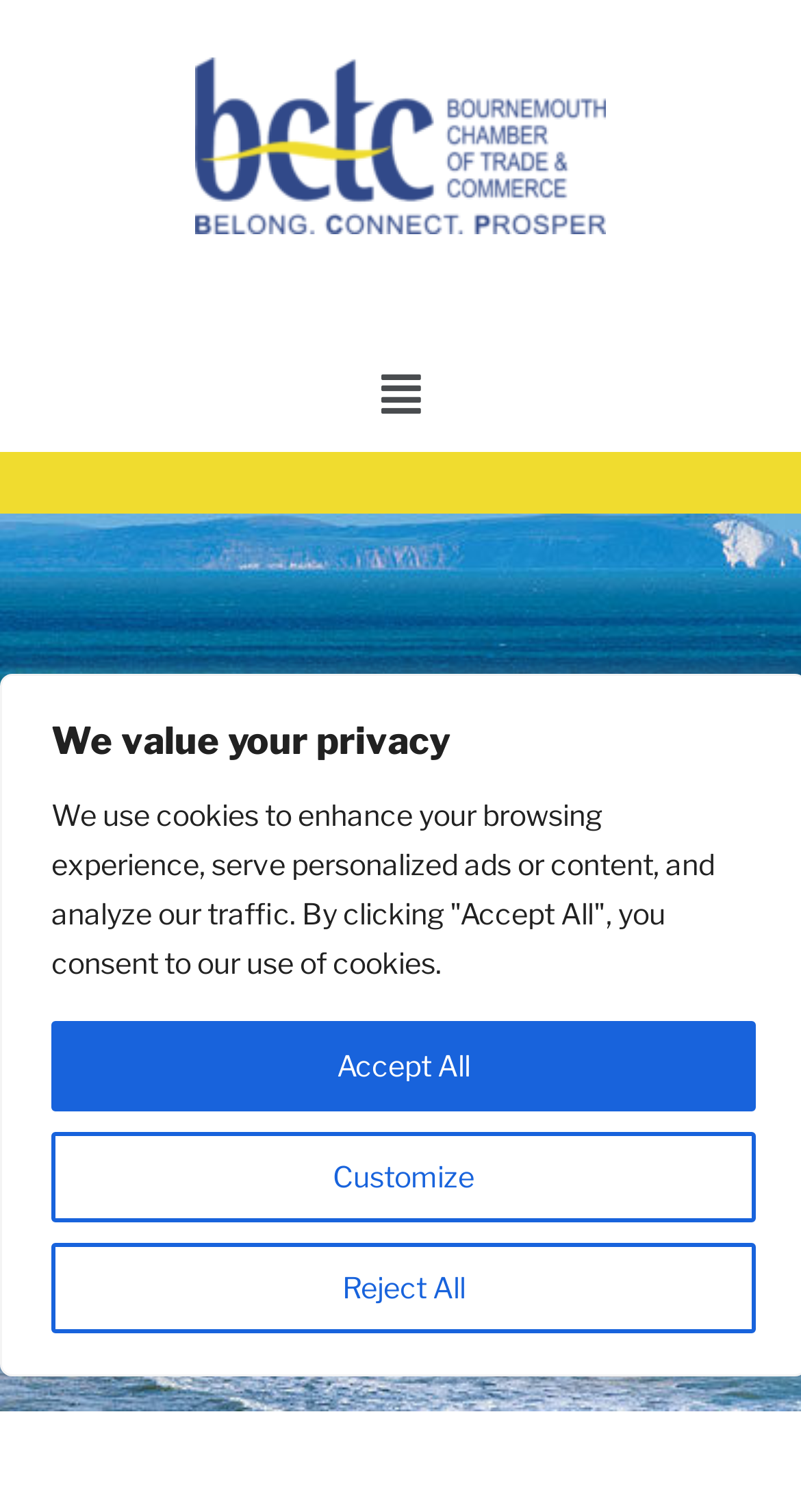Bounding box coordinates are specified in the format (top-left x, top-left y, bottom-right x, bottom-right y). All values are floating point numbers bounded between 0 and 1. Please provide the bounding box coordinate of the region this sentence describes: Customize

[0.064, 0.749, 0.944, 0.808]